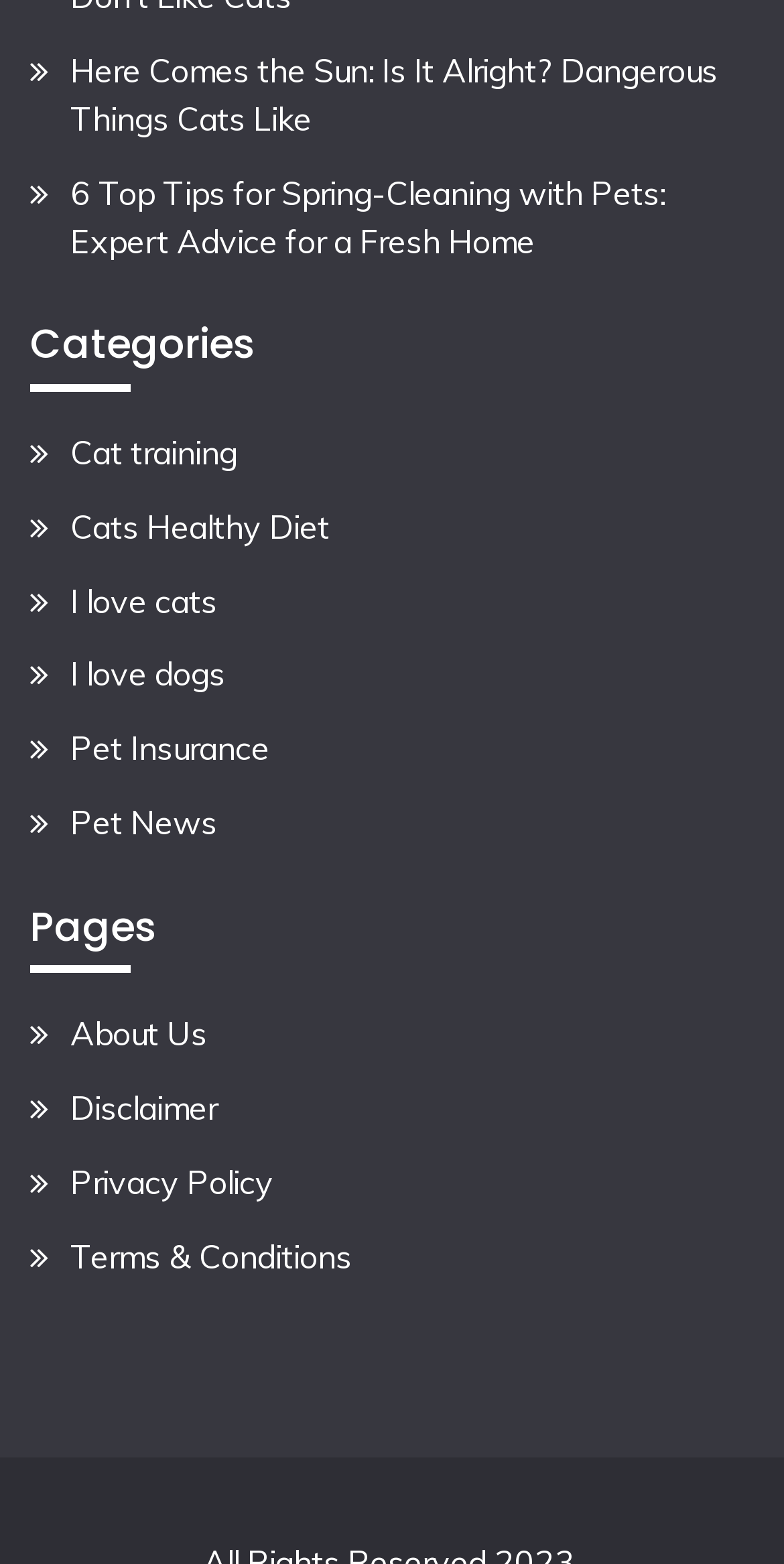Can you show the bounding box coordinates of the region to click on to complete the task described in the instruction: "browse pet news"?

[0.09, 0.513, 0.277, 0.539]